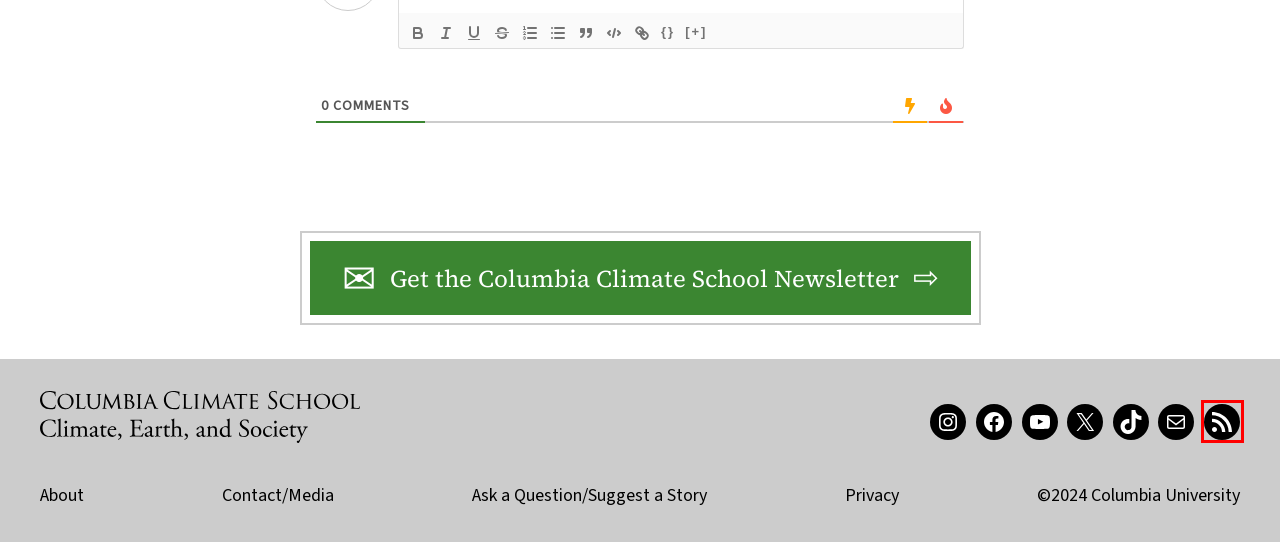You are provided with a screenshot of a webpage highlighting a UI element with a red bounding box. Choose the most suitable webpage description that matches the new page after clicking the element in the bounding box. Here are the candidates:
A. State of the Planet
B. Kevin Krajick – State of the Planet
C. Copyright | Columbia University in the City of New York
D. Hurricane Sandy – State of the Planet
E. Ask a Question / Suggest a Story – State of the Planet
F. State of the Planet – News from the Columbia Climate School
G. About – State of the Planet
H. Privacy – State of the Planet

A